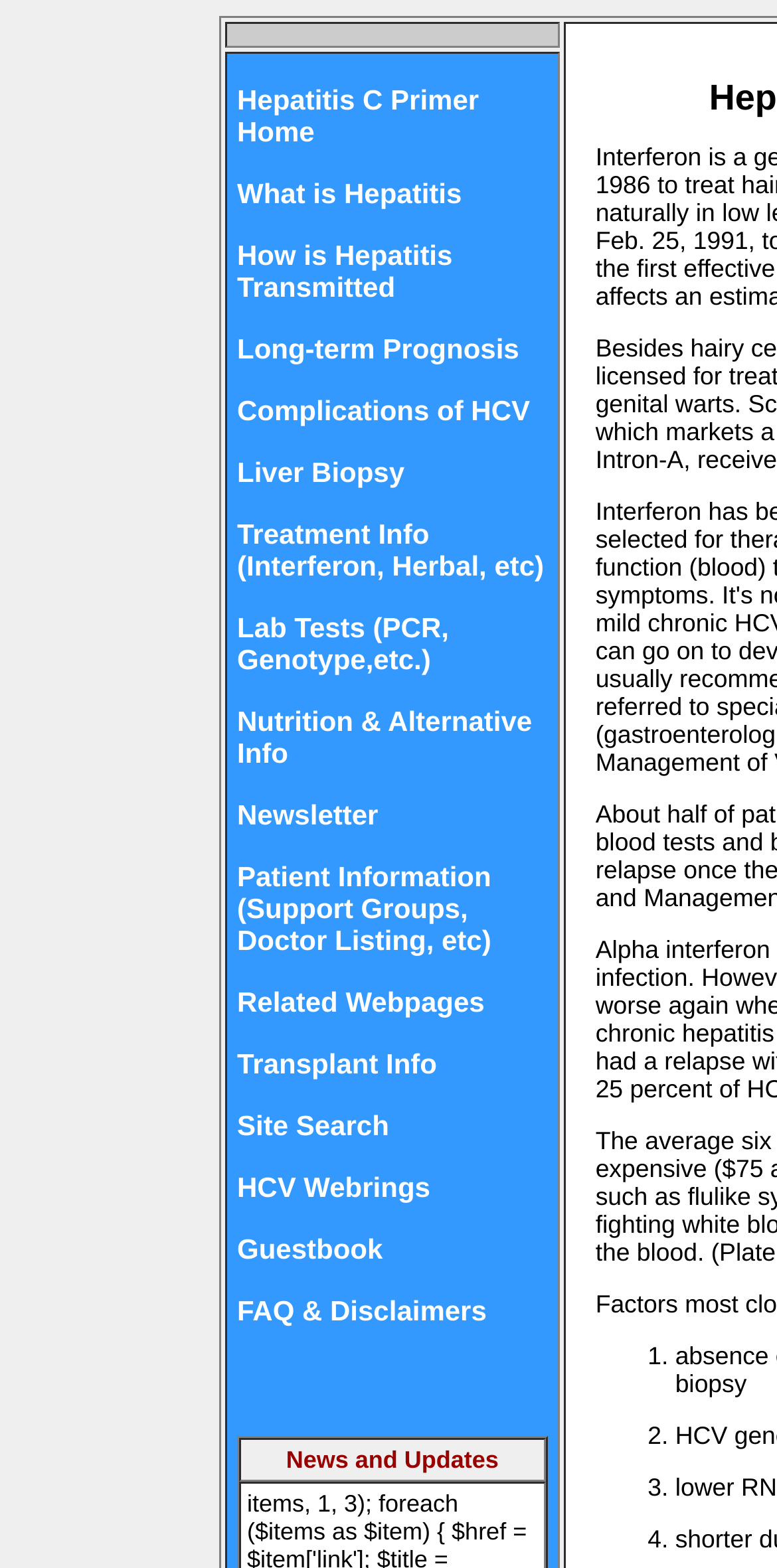Locate the bounding box coordinates of the element that should be clicked to execute the following instruction: "go to About page".

None